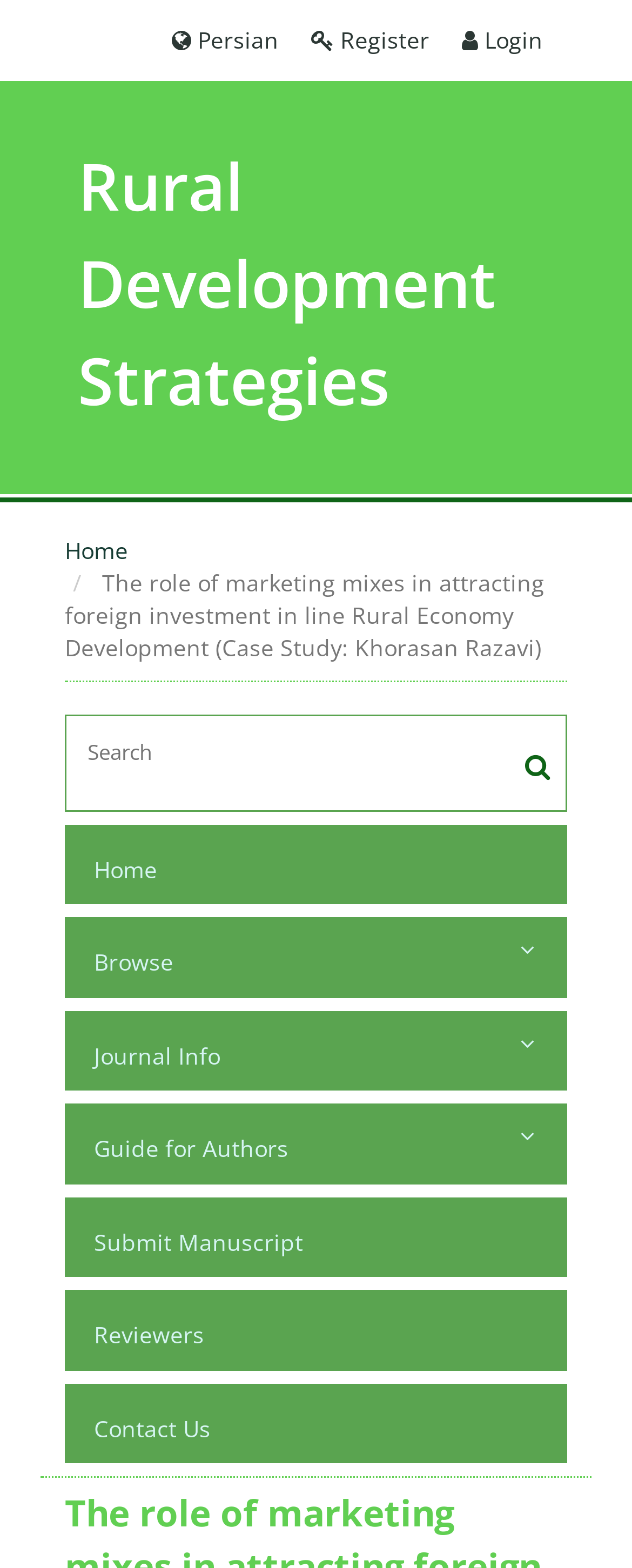From the details in the image, provide a thorough response to the question: What is the topic of the webpage?

I inferred this from the title 'The role of marketing mixes in attracting foreign investment in line Rural Economy Development (Case Study: Khorasan Razavi)' and the link 'Rural Development Strategies' at the top of the webpage.